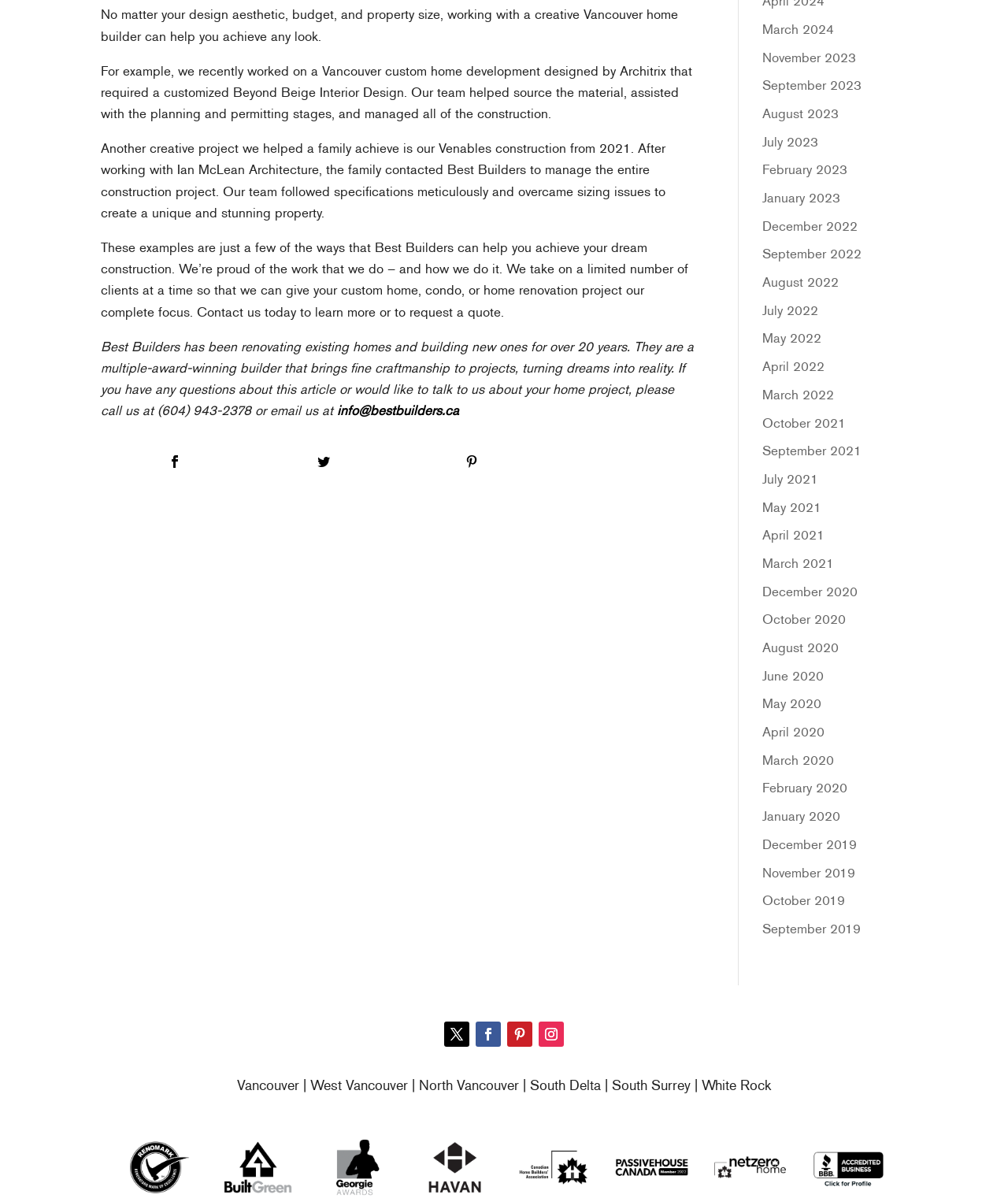Using the elements shown in the image, answer the question comprehensively: How long has the company been in business?

According to the text, 'Best Builders has been renovating existing homes and building new ones for over 20 years.', the company has been in business for more than 20 years.